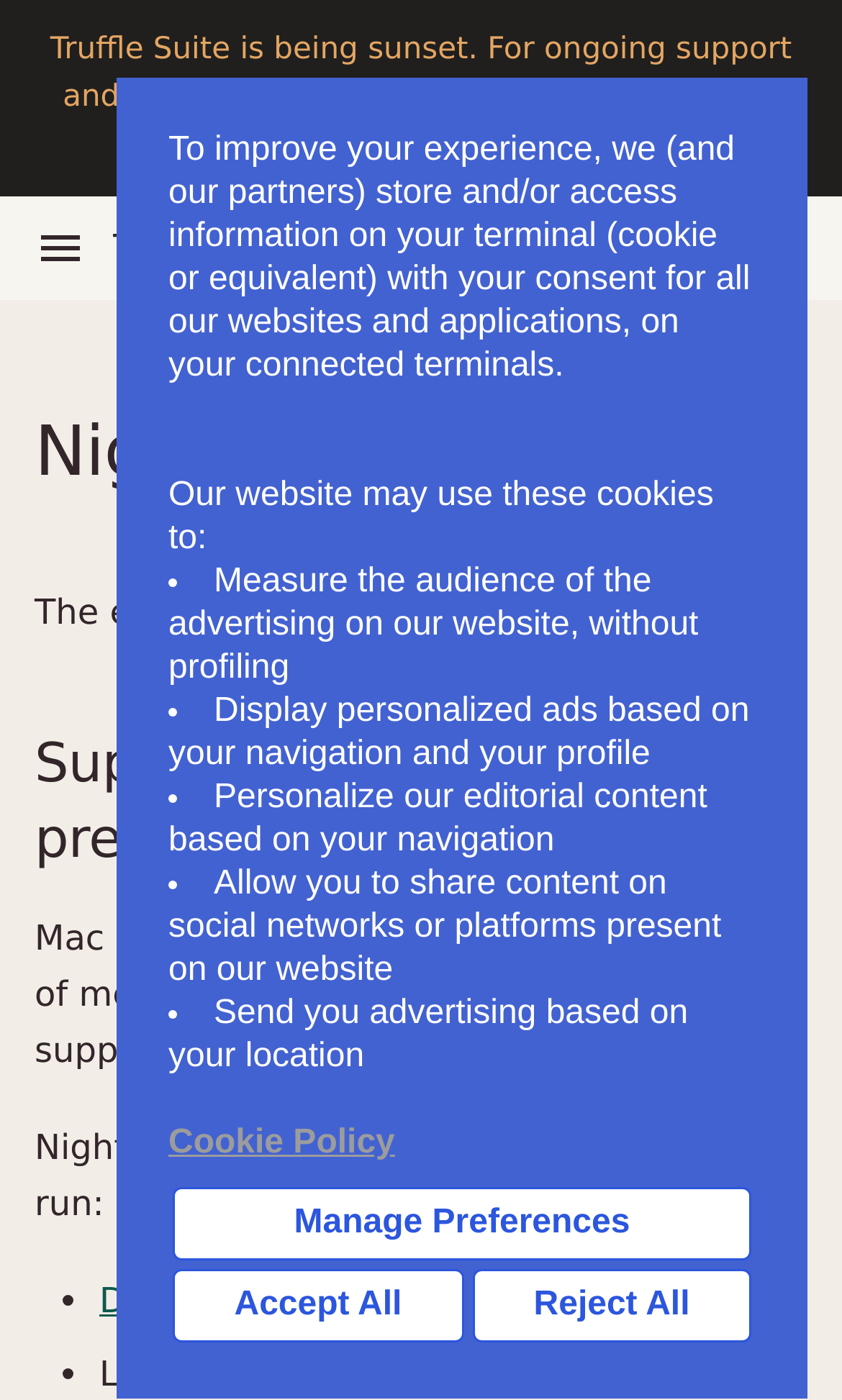What is the minimum memory requirement for supported hardware?
Please look at the screenshot and answer using one word or phrase.

16GB